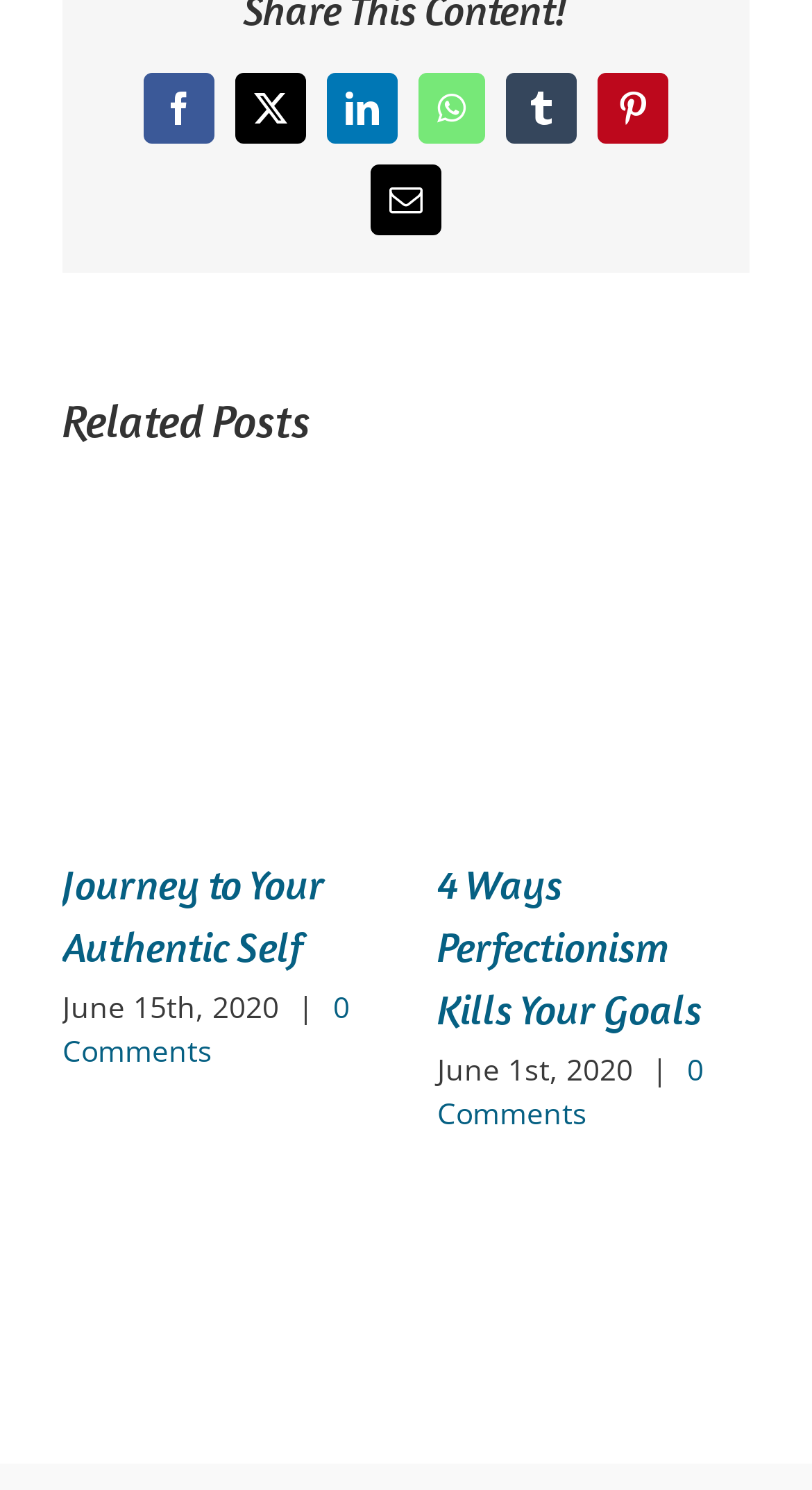Please respond in a single word or phrase: 
How many comments does the first related post have?

0